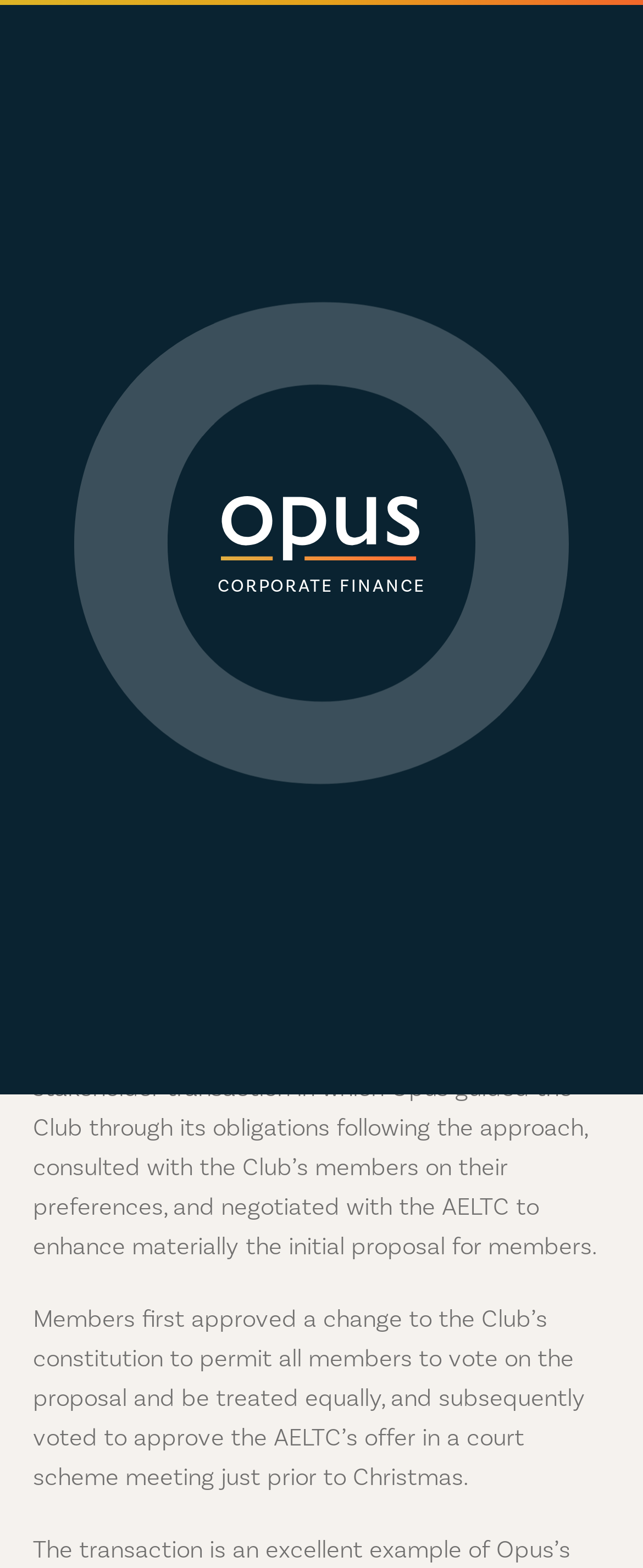Respond to the question below with a single word or phrase:
What is the category of the announcement?

DEAL ANNOUNCEMENT